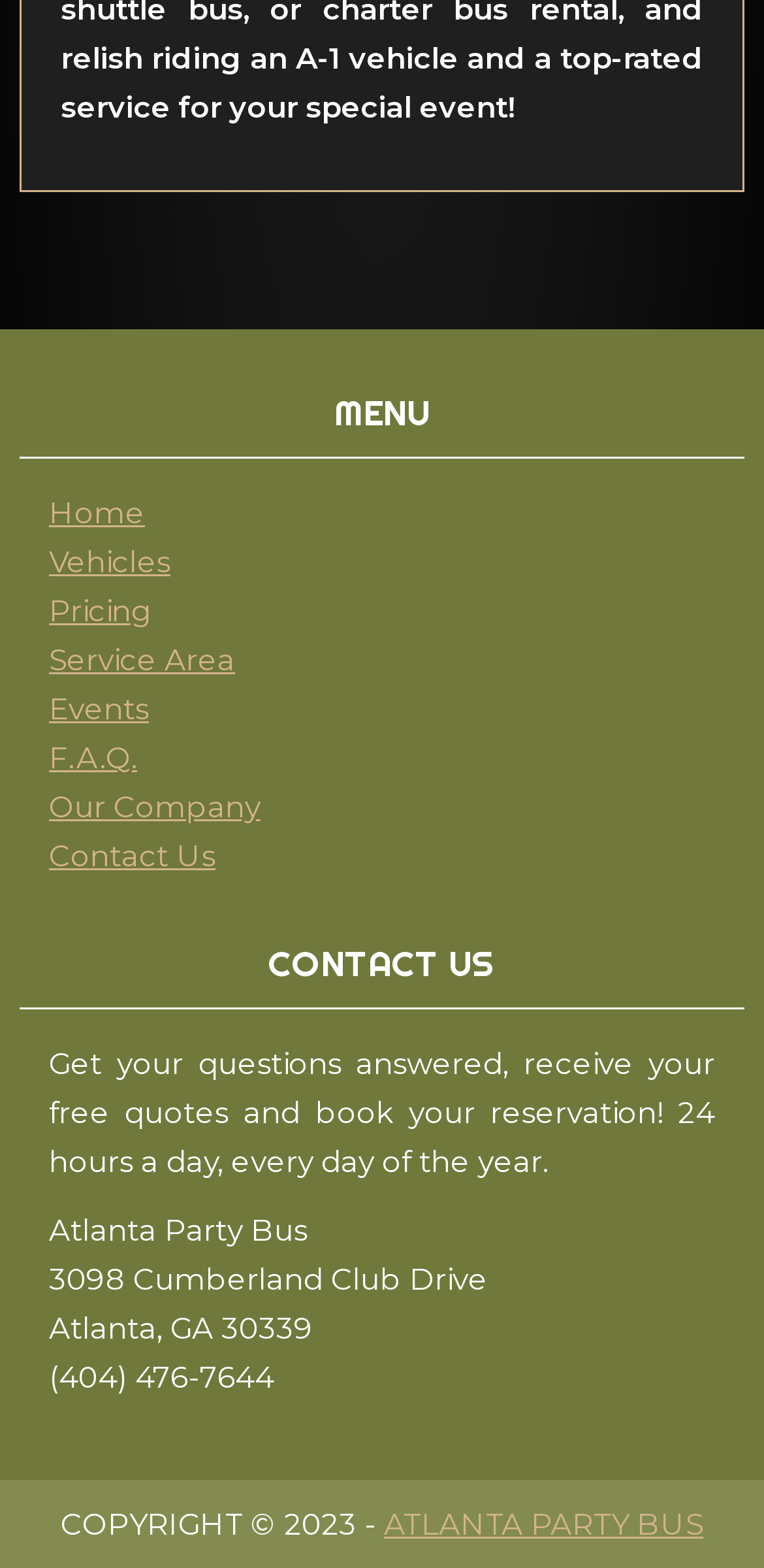Extract the bounding box coordinates for the UI element described as: "Our Company".

[0.064, 0.502, 0.341, 0.526]